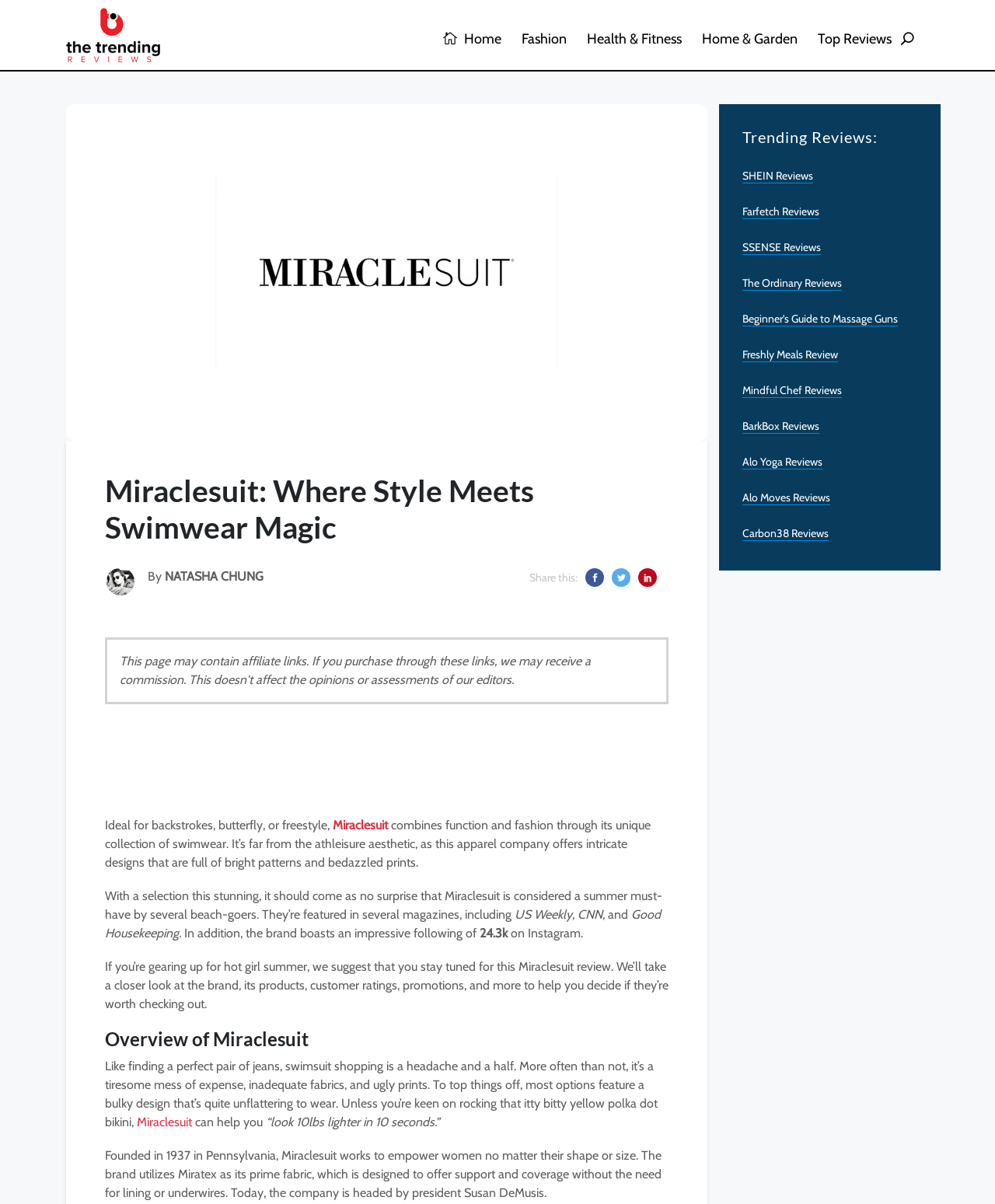Determine the bounding box for the UI element described here: "Beginner’s Guide to Massage Guns".

[0.746, 0.259, 0.902, 0.271]